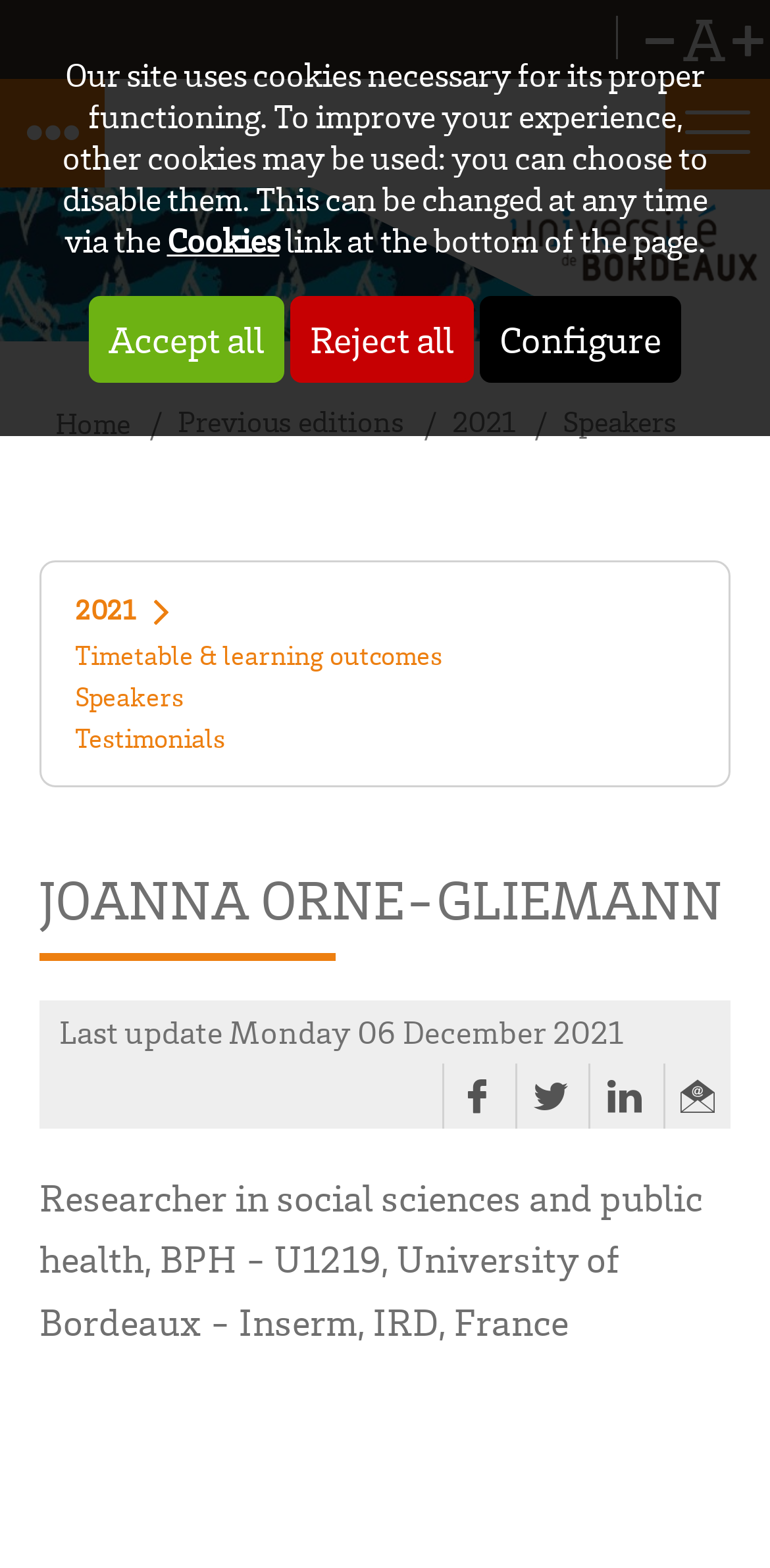Please provide the bounding box coordinates for the element that needs to be clicked to perform the instruction: "Read the testimonials". The coordinates must consist of four float numbers between 0 and 1, formatted as [left, top, right, bottom].

[0.097, 0.462, 0.903, 0.479]